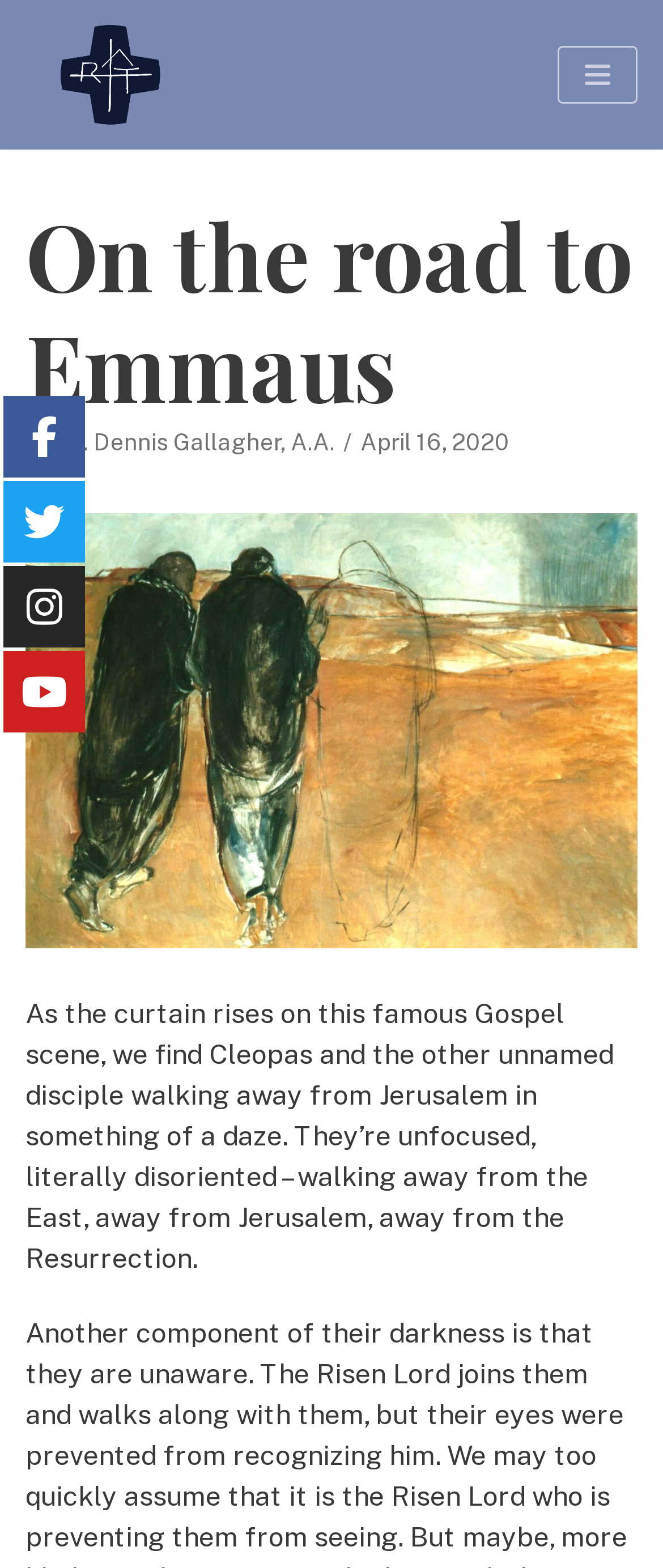Provide a brief response to the question below using a single word or phrase: 
Who wrote the article 'On the road to Emmaus'?

Fr. Dennis Gallagher, A.A.